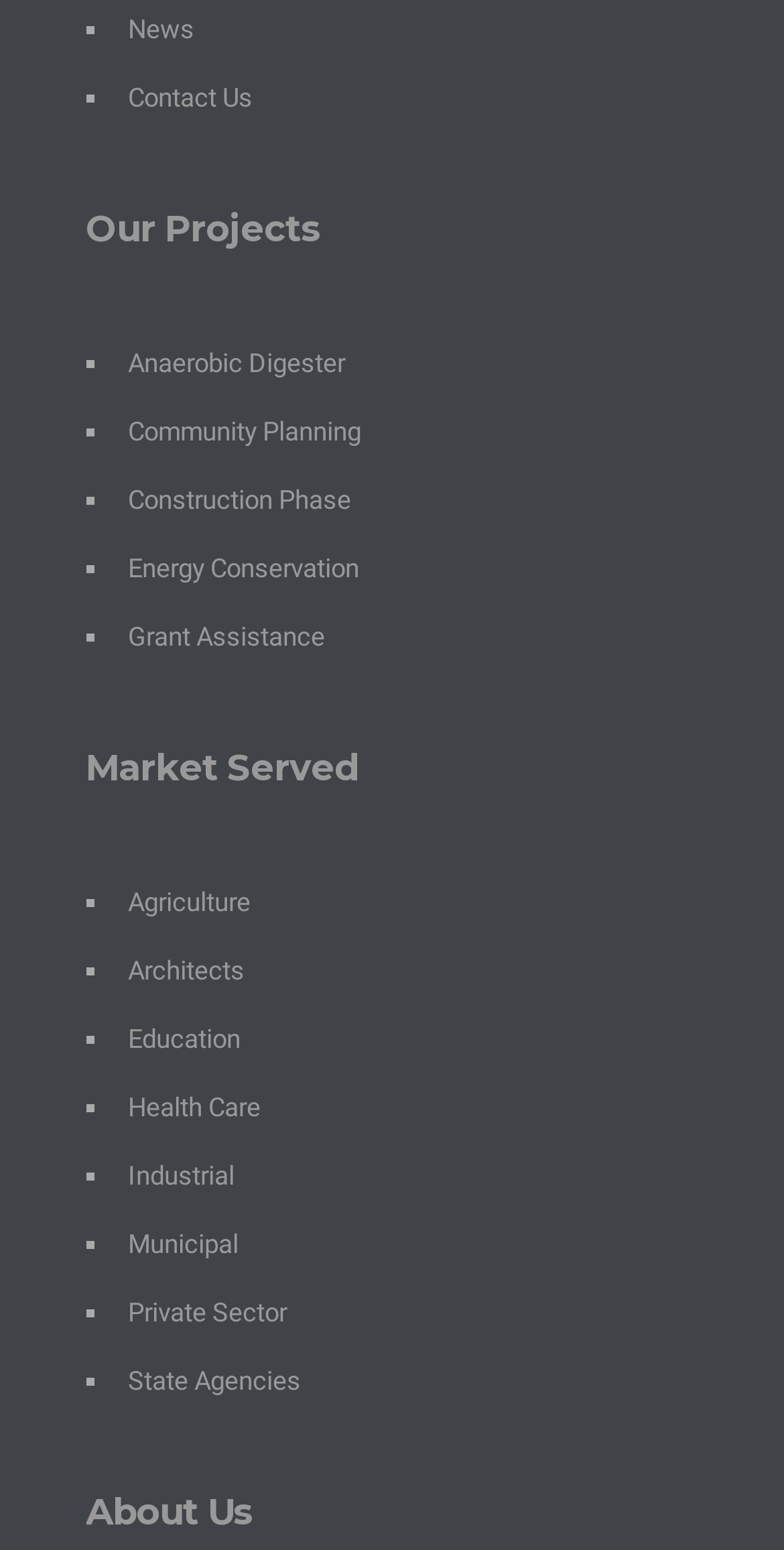Please determine the bounding box coordinates for the element that should be clicked to follow these instructions: "Explore community planning".

[0.163, 0.269, 0.46, 0.288]